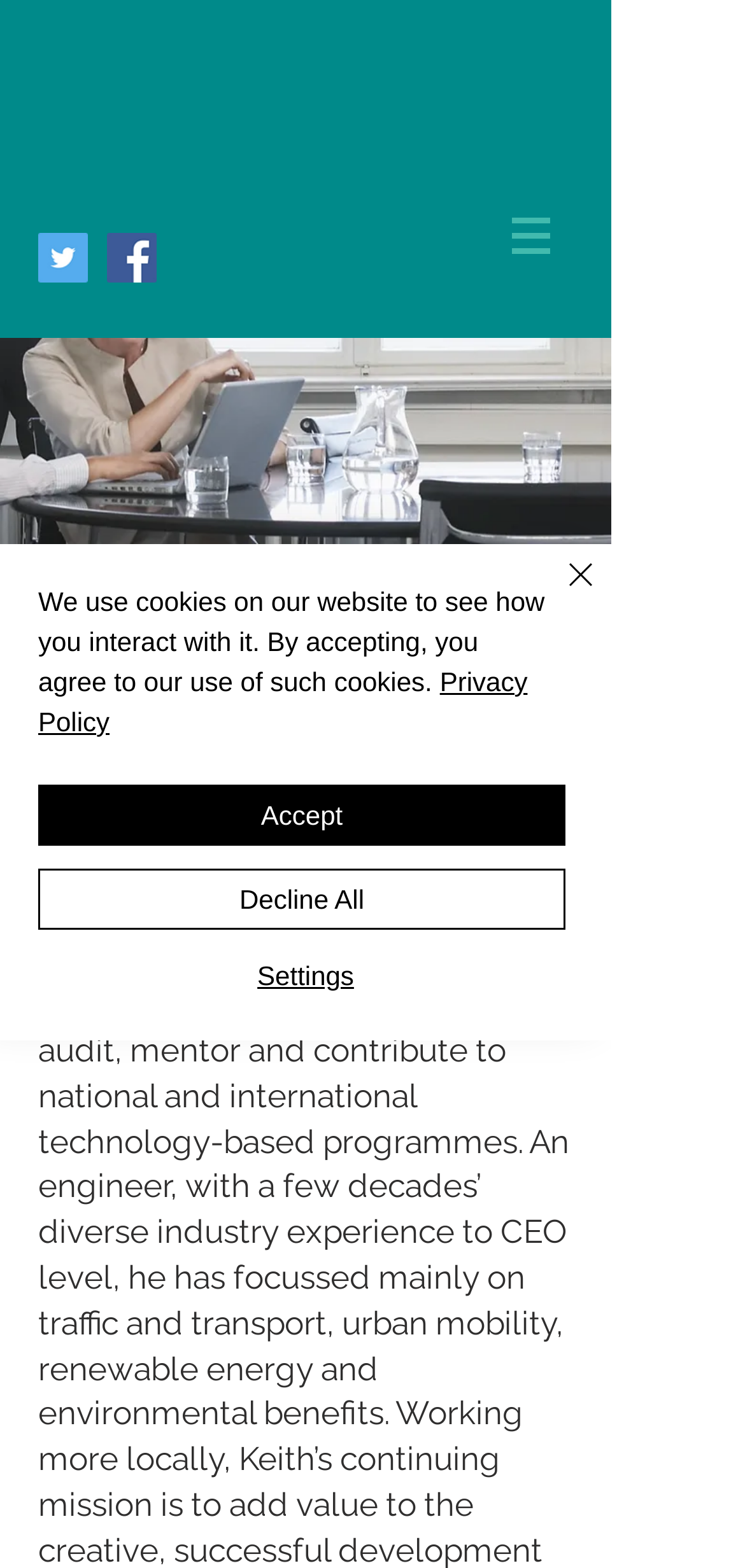Please indicate the bounding box coordinates for the clickable area to complete the following task: "go to investor relations". The coordinates should be specified as four float numbers between 0 and 1, i.e., [left, top, right, bottom].

None